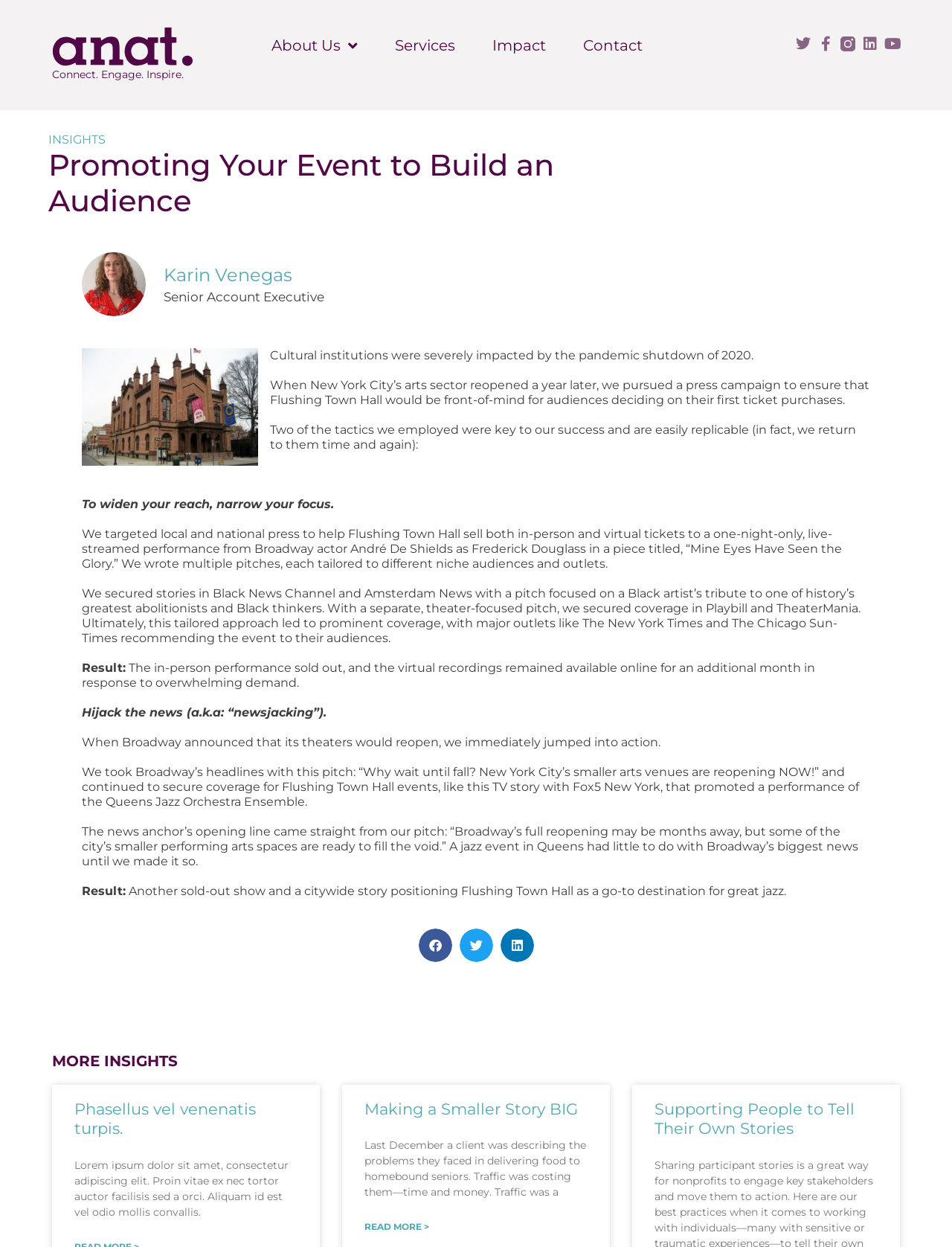Generate a detailed explanation of the webpage's features and information.

This webpage is about promoting an event to build an audience, specifically for an arts nonprofit organization. At the top, there is a navigation menu with links to "About Us", "Services", "Impact", and "Contact". Below this, there are social media links to Twitter, Facebook, and LinkedIn. 

The main content of the page is divided into sections. The first section has a heading "Promoting Your Event to Build an Audience" and features an image of Karin Venegas, a Senior Account Executive, along with a brief description of her role. Below this, there is an image of the Flushing Town Hall building, followed by a series of paragraphs describing how the organization used targeted media pitching and "newsjacking" to sell out performances.

The first tactic described is targeting local and national press to help Flushing Town Hall sell tickets to a one-night-only performance. The organization wrote multiple pitches tailored to different niche audiences and outlets, securing stories in various publications, including The New York Times and The Chicago Sun-Times. This approach led to prominent coverage and ultimately sold out the in-person performance.

The second tactic described is "newsjacking", where the organization jumped into action when Broadway announced its theaters would reopen. They created a pitch that positioned Flushing Town Hall as a go-to destination for great jazz, securing coverage for their events, including a TV story with Fox5 New York. This approach resulted in another sold-out show and a citywide story positioning Flushing Town Hall as a leading arts venue.

At the bottom of the page, there are buttons to share the content on Facebook, Twitter, and LinkedIn. Below this, there is a section titled "MORE INSIGHTS" with links to additional articles, including "Phasellus vel venenatis turpis", "Making a Smaller Story BIG", and "Supporting People to Tell Their Own Stories". Each of these sections has a brief summary and a "Read more" link.